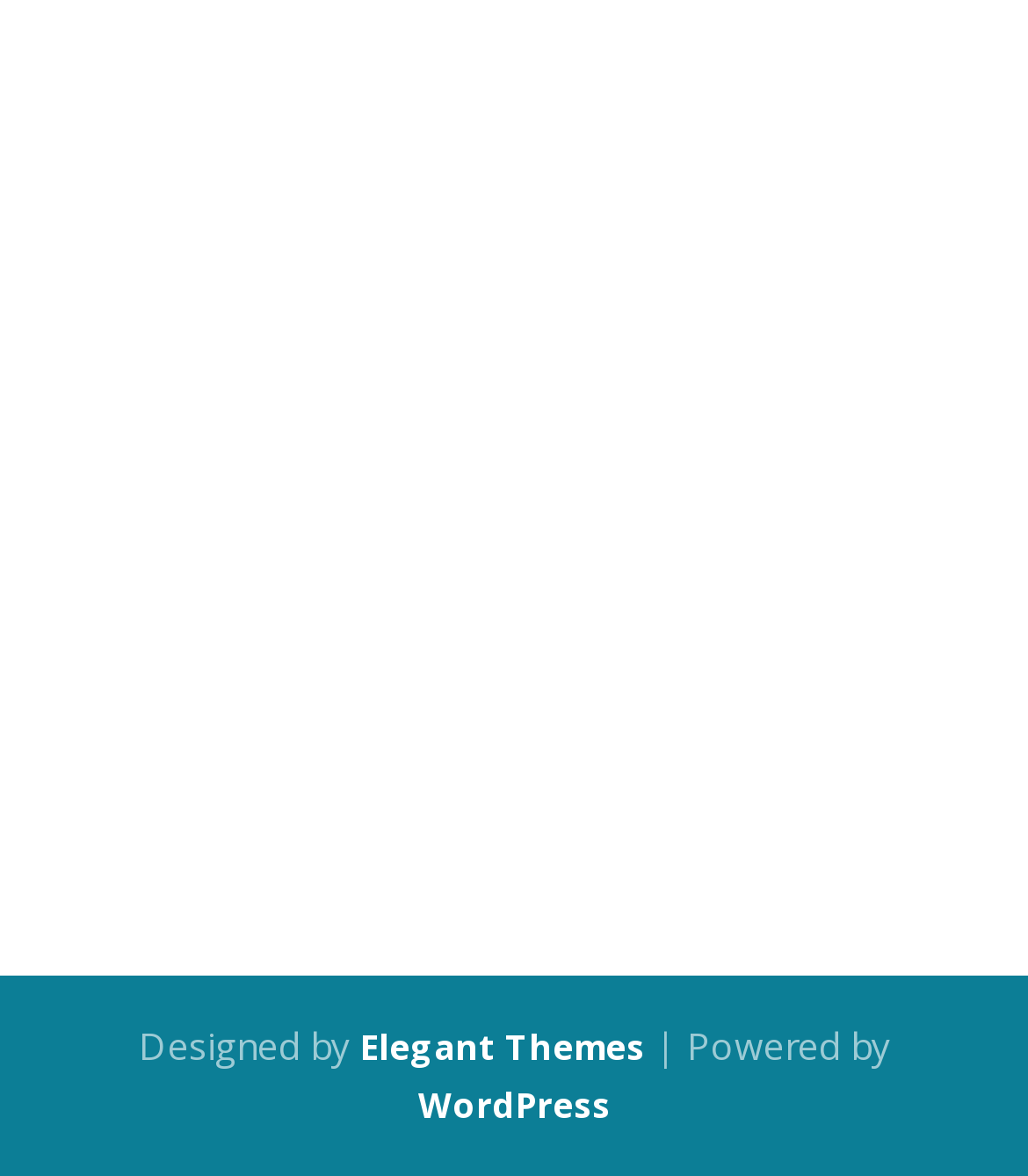What is the platform used to power the webpage?
Please give a detailed and elaborate answer to the question based on the image.

At the bottom of the webpage, there is a link 'WordPress' which suggests that the platform used to power the webpage is WordPress.